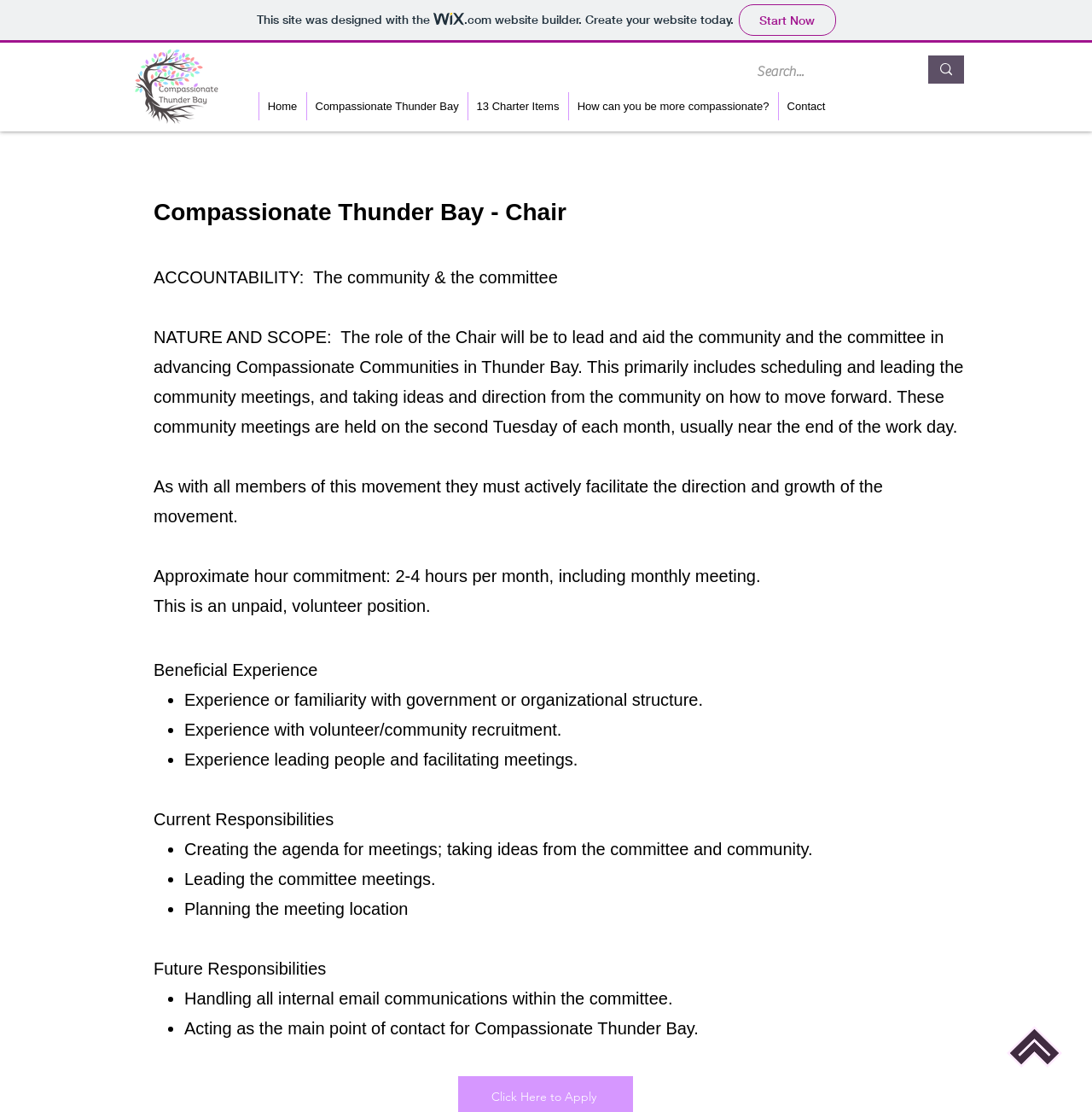Please determine the bounding box coordinates of the element to click on in order to accomplish the following task: "Go to top of the page". Ensure the coordinates are four float numbers ranging from 0 to 1, i.e., [left, top, right, bottom].

[0.922, 0.922, 0.973, 0.96]